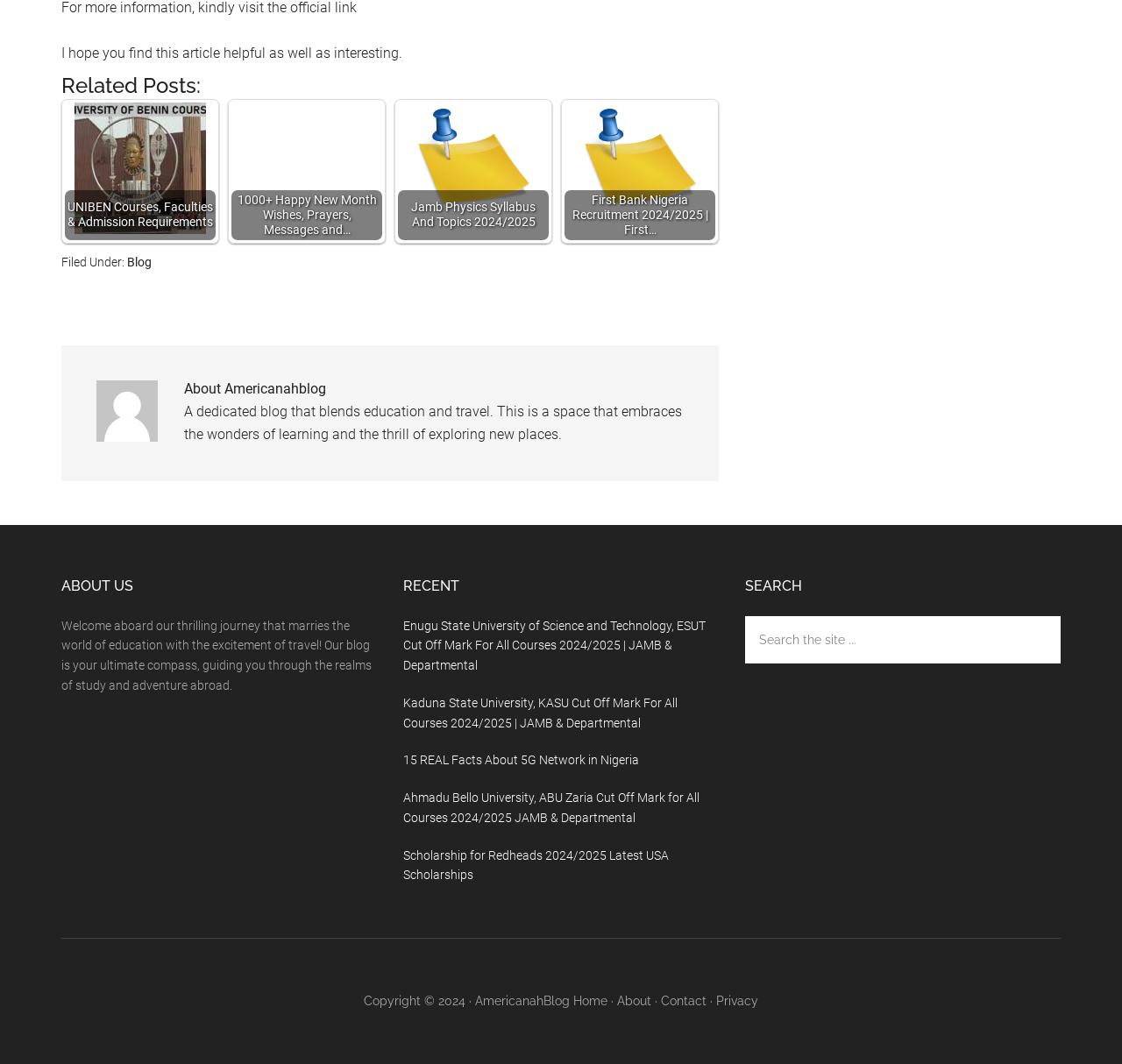What is the topic of the blog?
Look at the image and provide a detailed response to the question.

I read the static text under the 'About Americanahblog' heading, which describes the blog as a space that 'blends education and travel'.